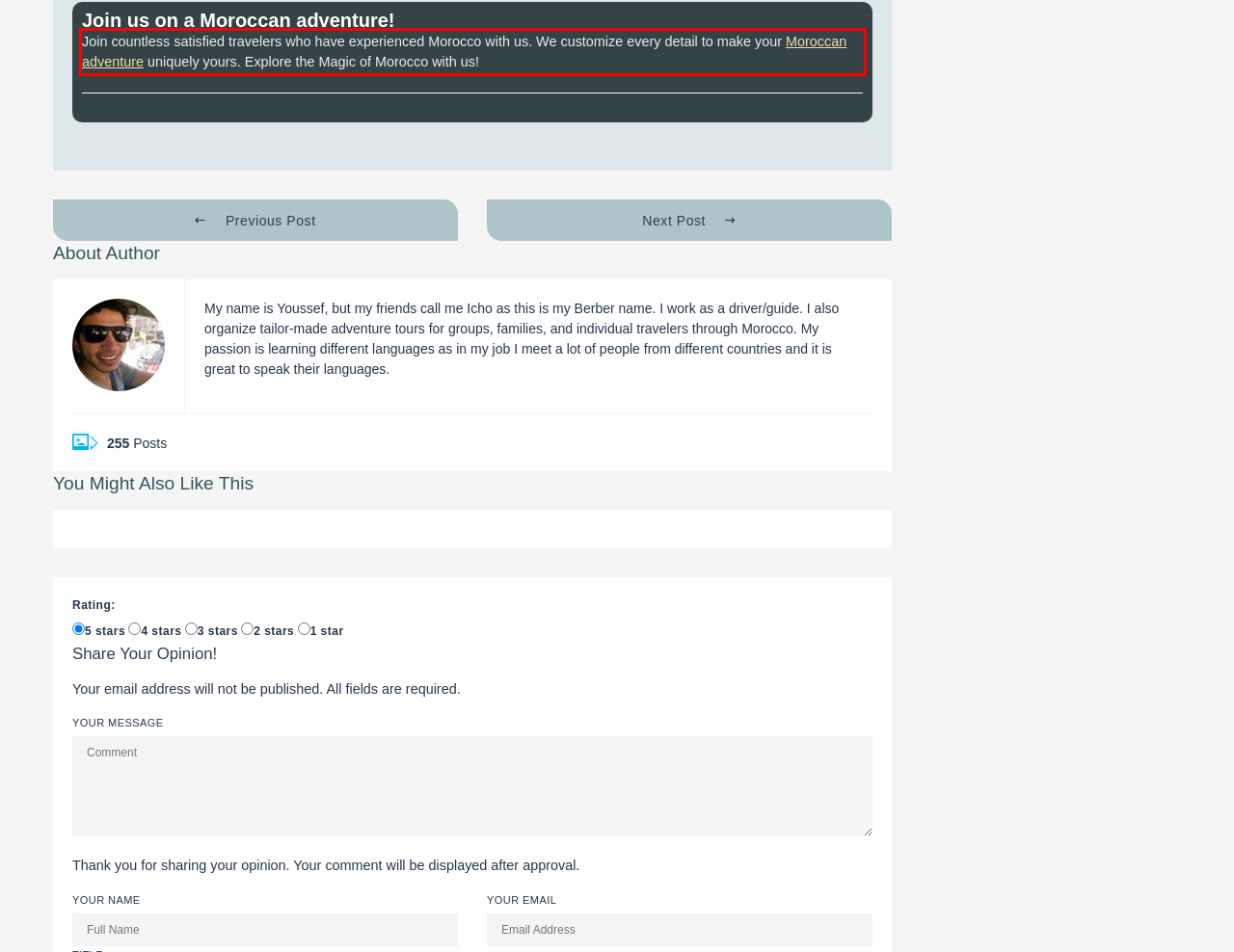Look at the webpage screenshot and recognize the text inside the red bounding box.

Join countless satisfied travelers who have experienced Morocco with us. We customize every detail to make your Moroccan adventure uniquely yours. Explore the Magic of Morocco with us!